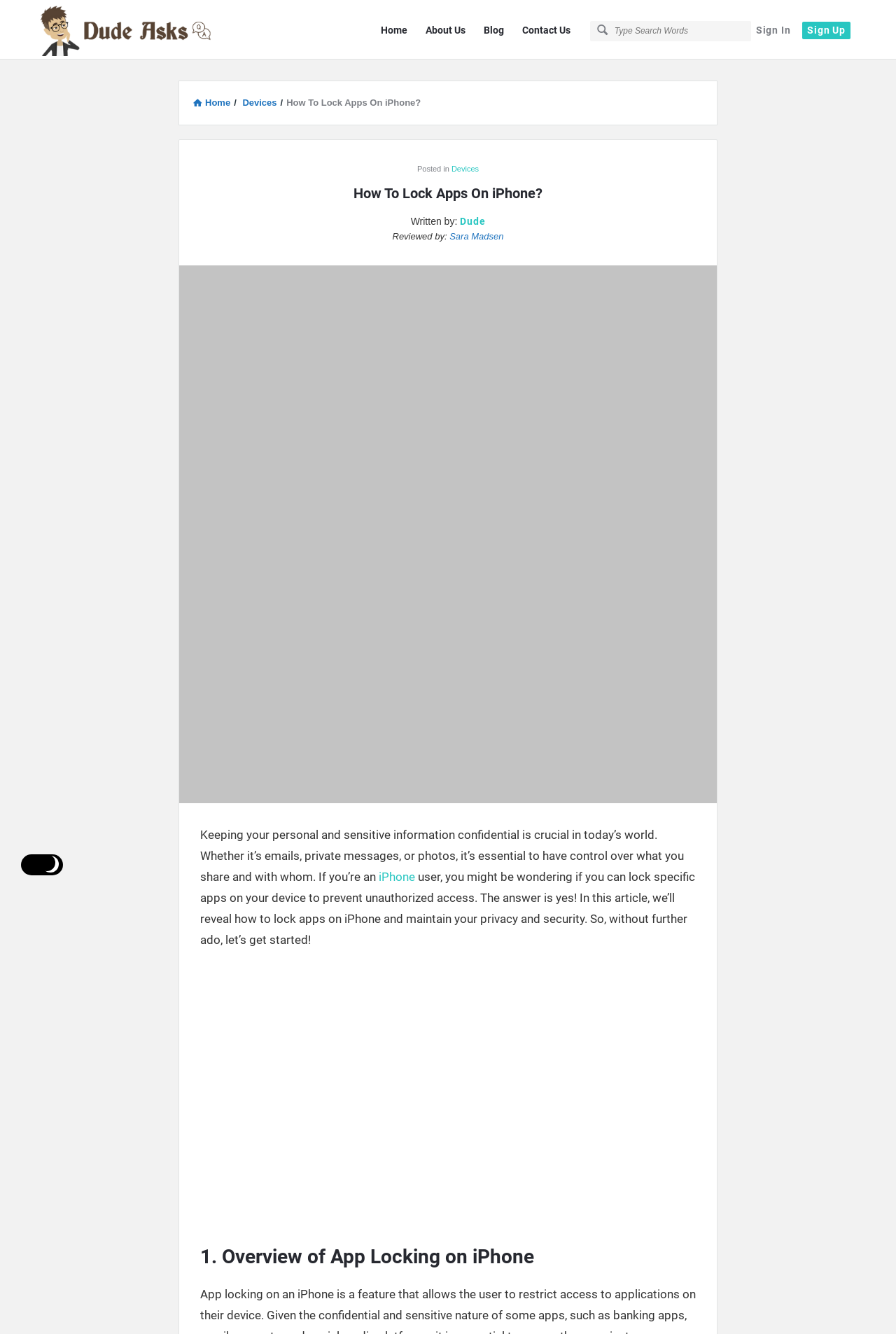Please specify the bounding box coordinates for the clickable region that will help you carry out the instruction: "Search for something".

[0.666, 0.017, 0.697, 0.028]